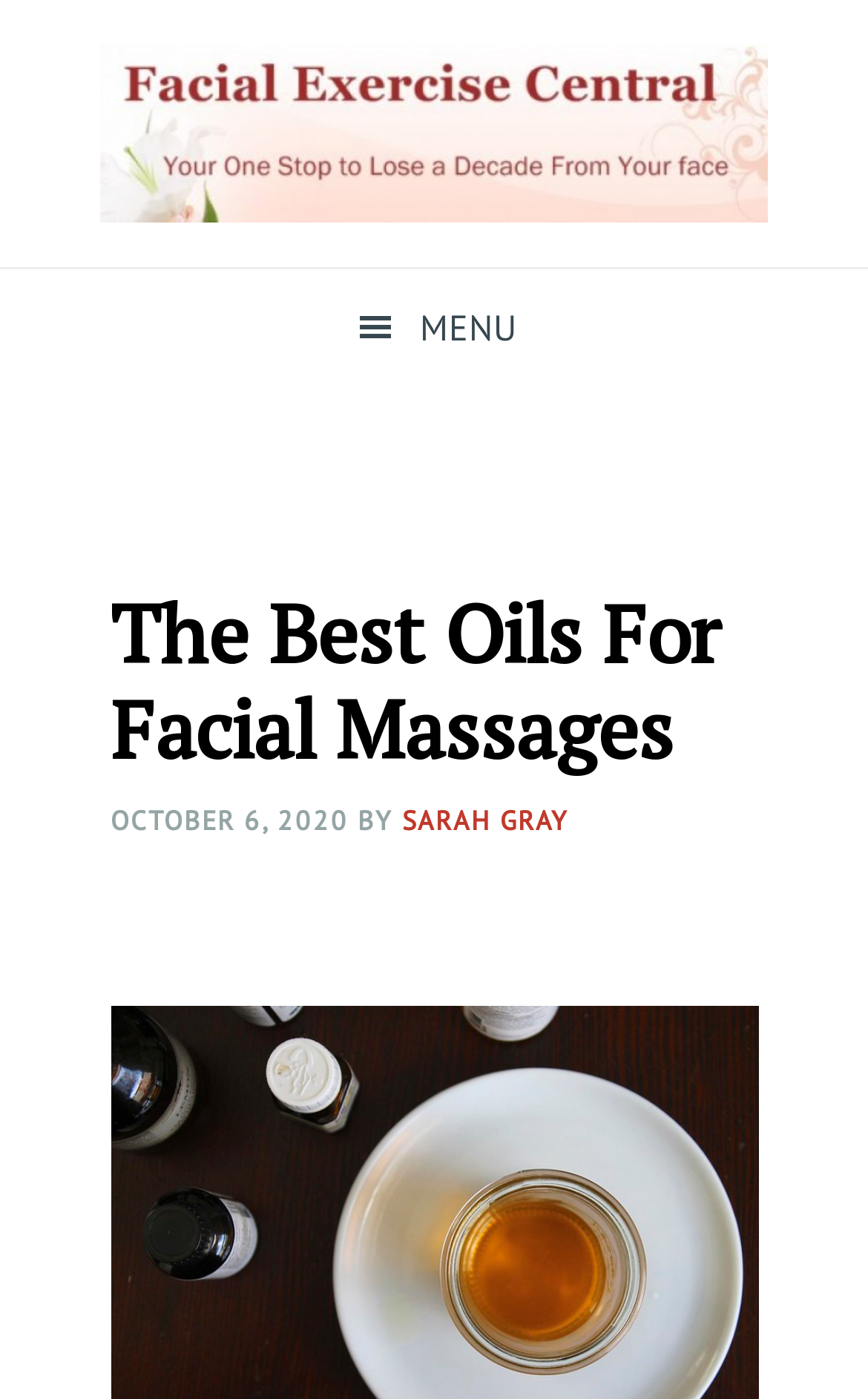Generate the text content of the main heading of the webpage.

The Best Oils For Facial Massages